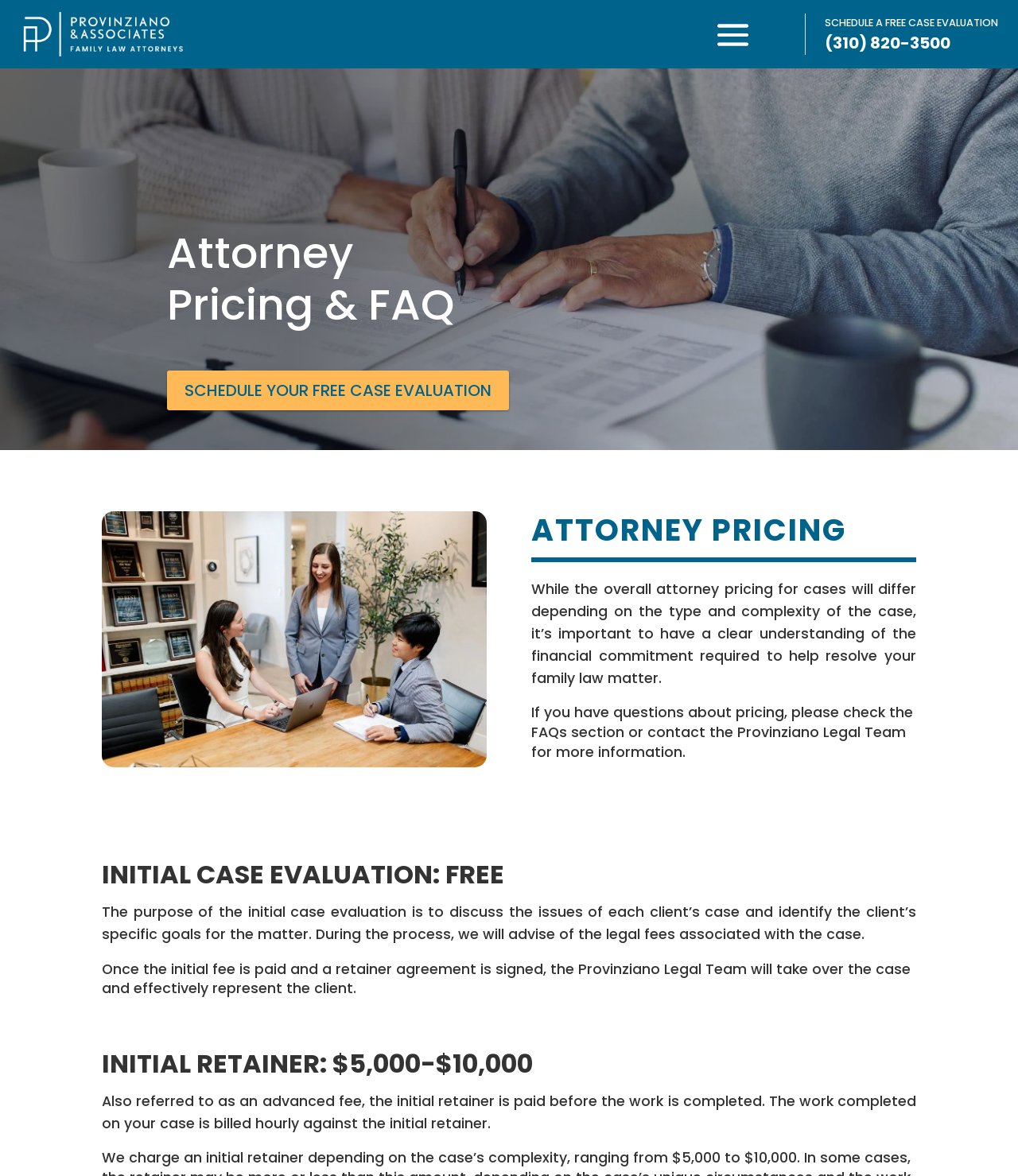Given the element description "SCHEDULE YOUR FREE CASE EVALUATION", identify the bounding box of the corresponding UI element.

[0.164, 0.315, 0.5, 0.349]